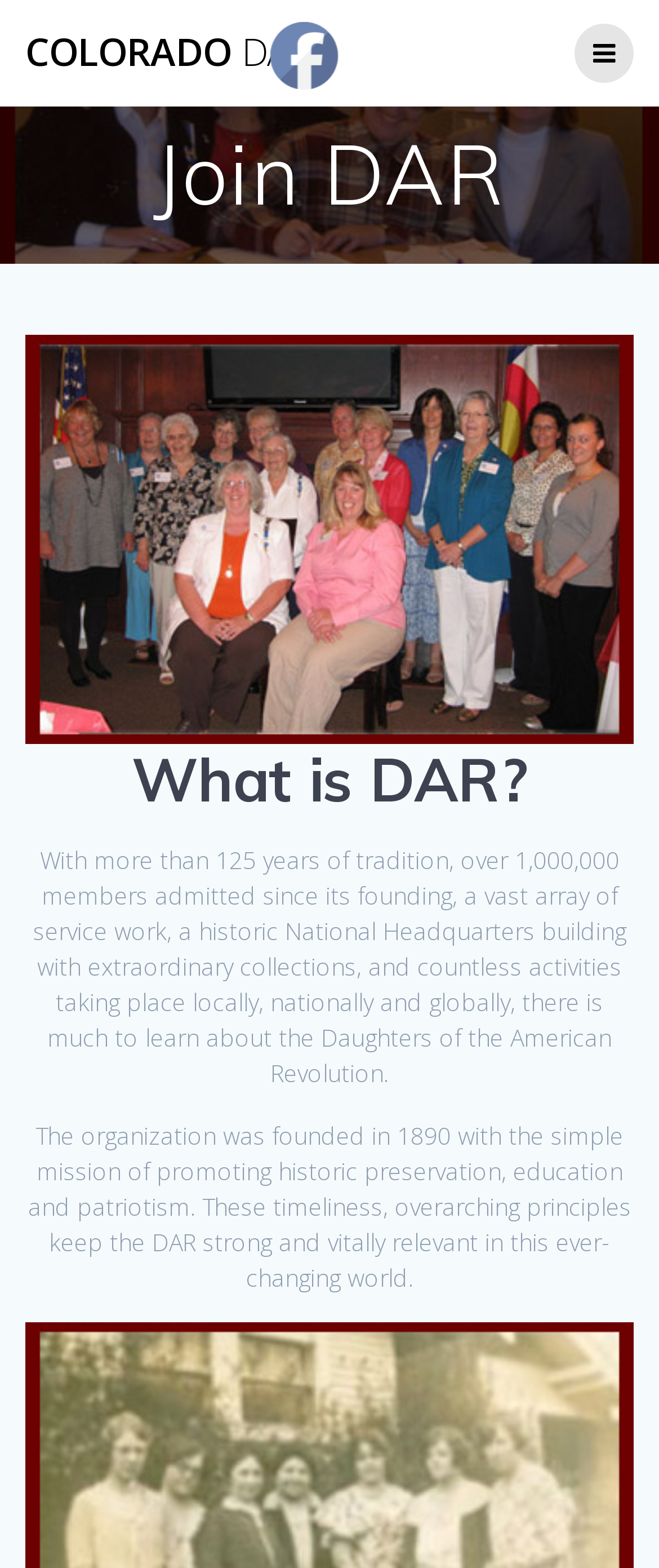Provide a brief response to the question below using one word or phrase:
What social media platform is linked on the webpage?

Facebook